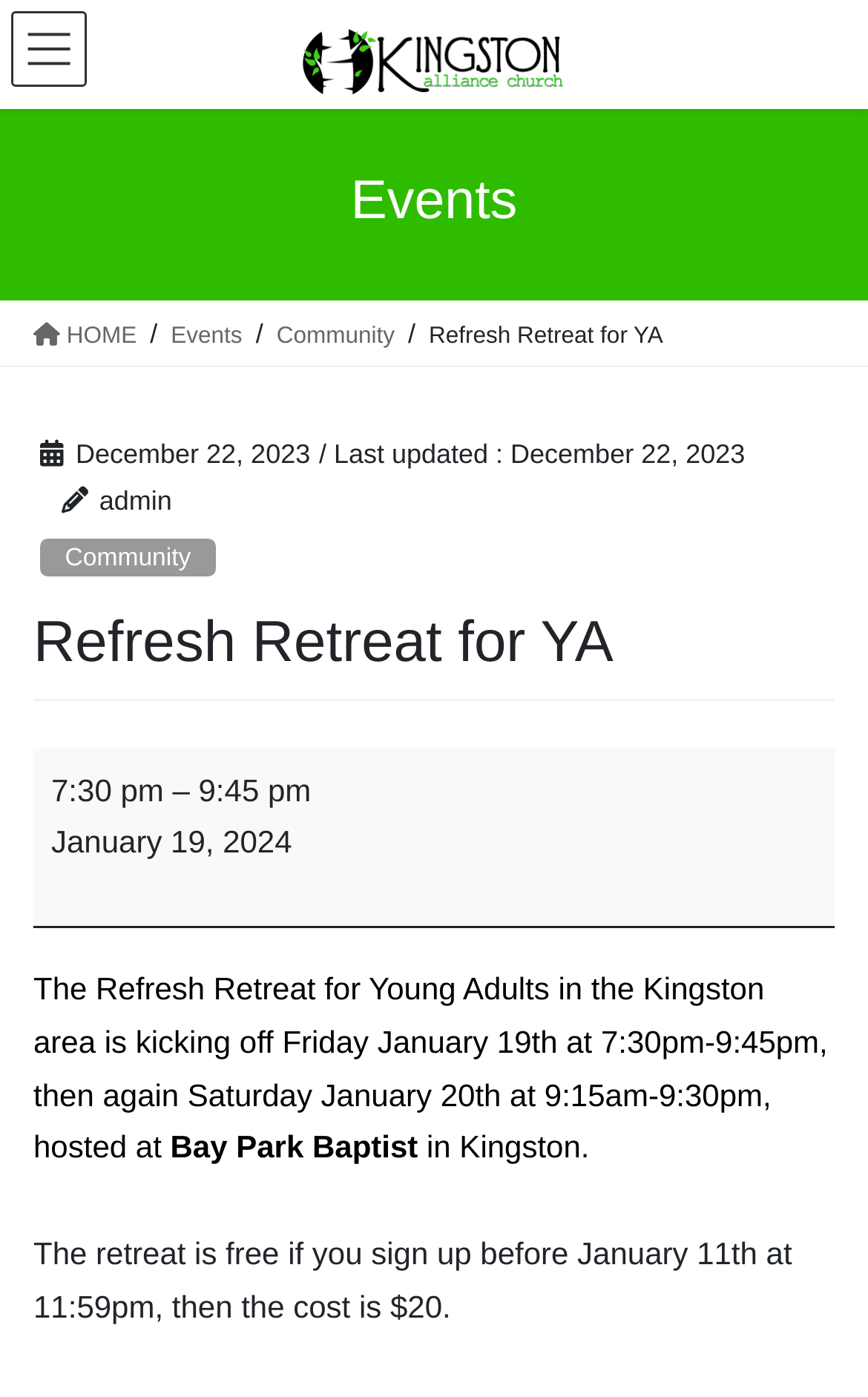What is the cost of the retreat after January 11th?
Utilize the information in the image to give a detailed answer to the question.

I found the cost by reading the static text 'The retreat is free if you sign up before January 11th at 11:59pm, then the cost is $20.' which indicates that the cost is $20 after January 11th.